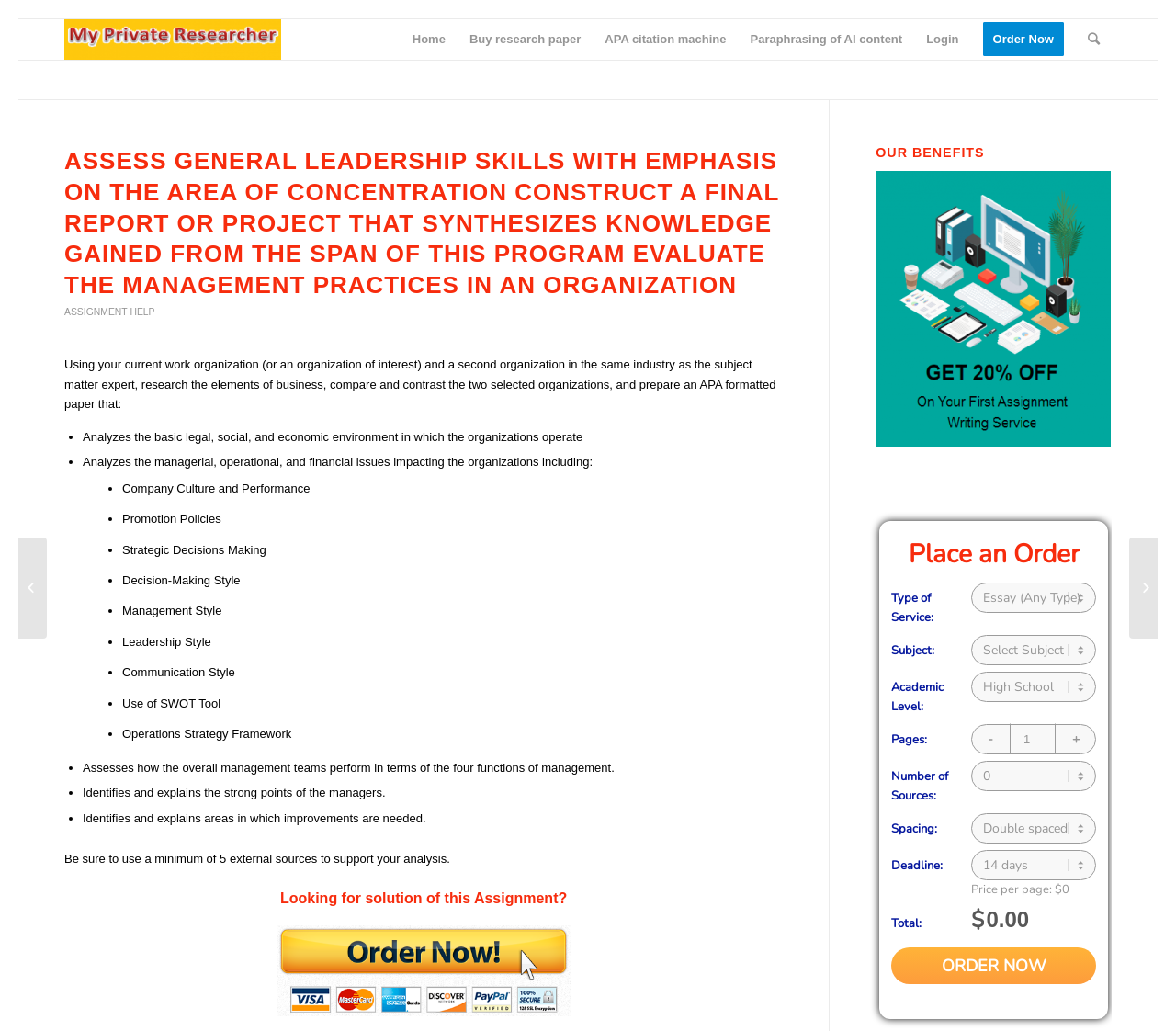Determine the main heading text of the webpage.

ASSESS GENERAL LEADERSHIP SKILLS WITH EMPHASIS ON THE AREA OF CONCENTRATION CONSTRUCT A FINAL REPORT OR PROJECT THAT SYNTHESIZES KNOWLEDGE GAINED FROM THE SPAN OF THIS PROGRAM EVALUATE THE MANAGEMENT PRACTICES IN AN ORGANIZATION